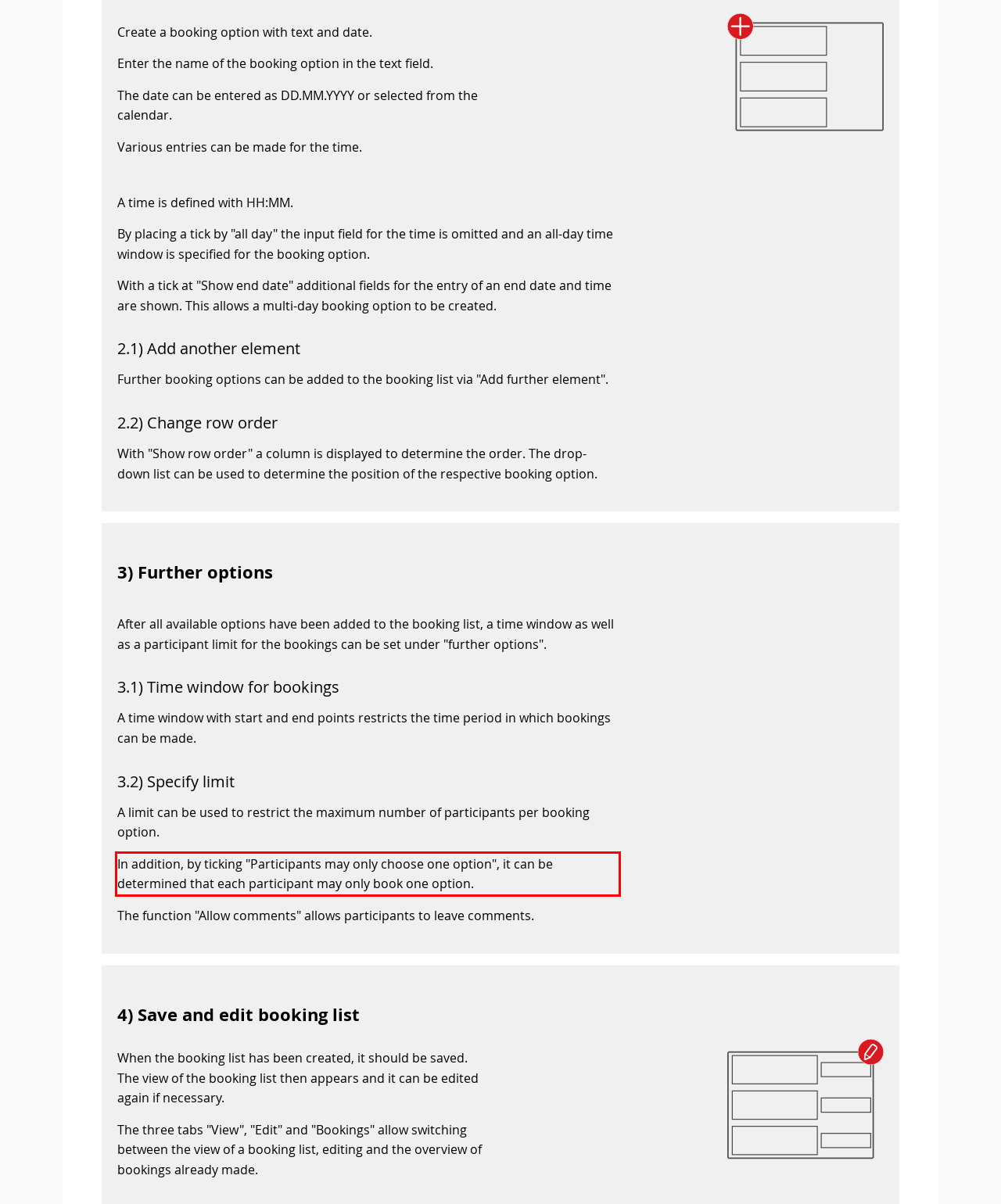Please extract the text content from the UI element enclosed by the red rectangle in the screenshot.

In addition, by ticking "Participants may only choose one option", it can be determined that each participant may only book one option.